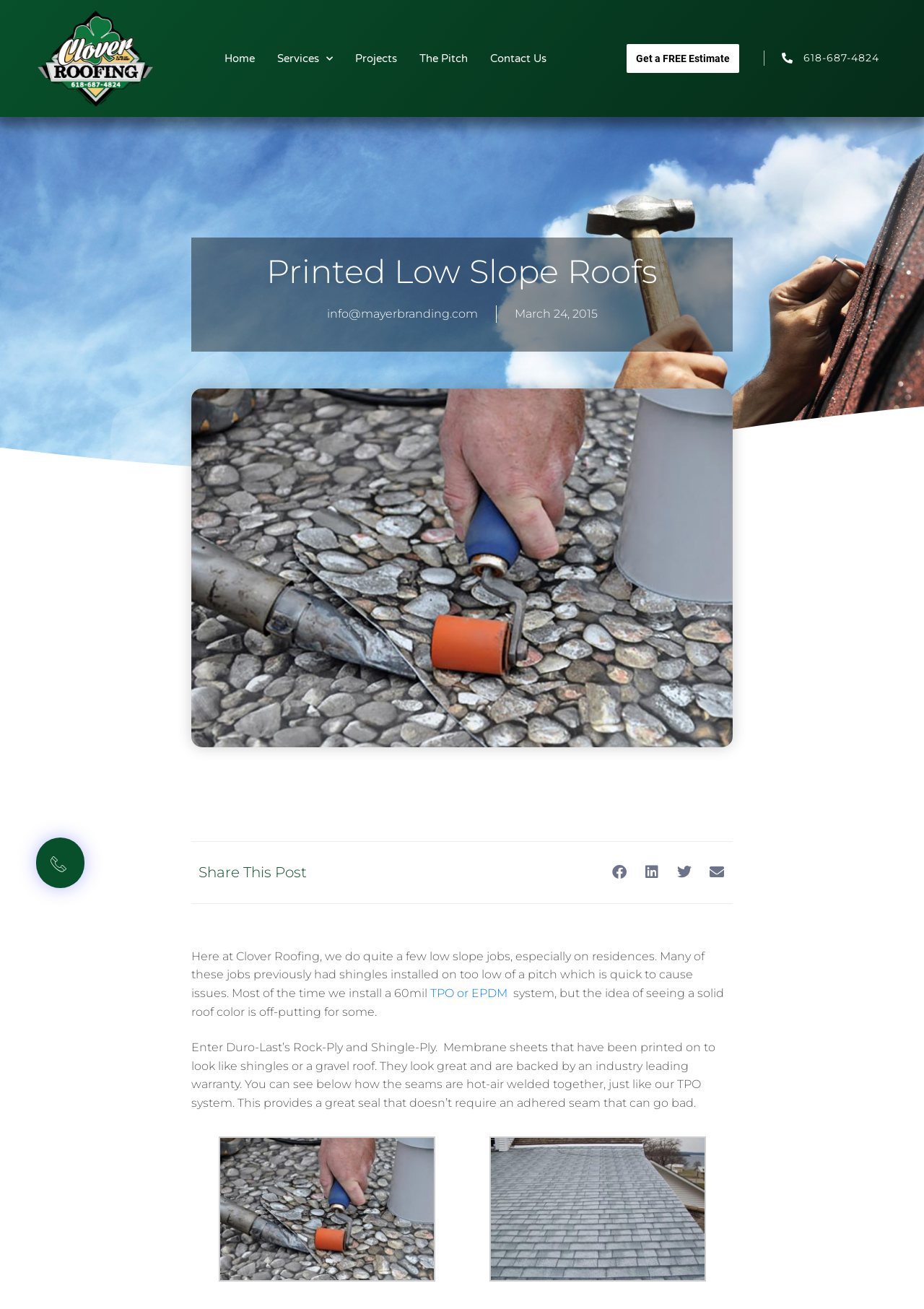Extract the main title from the webpage.

Printed Low Slope Roofs